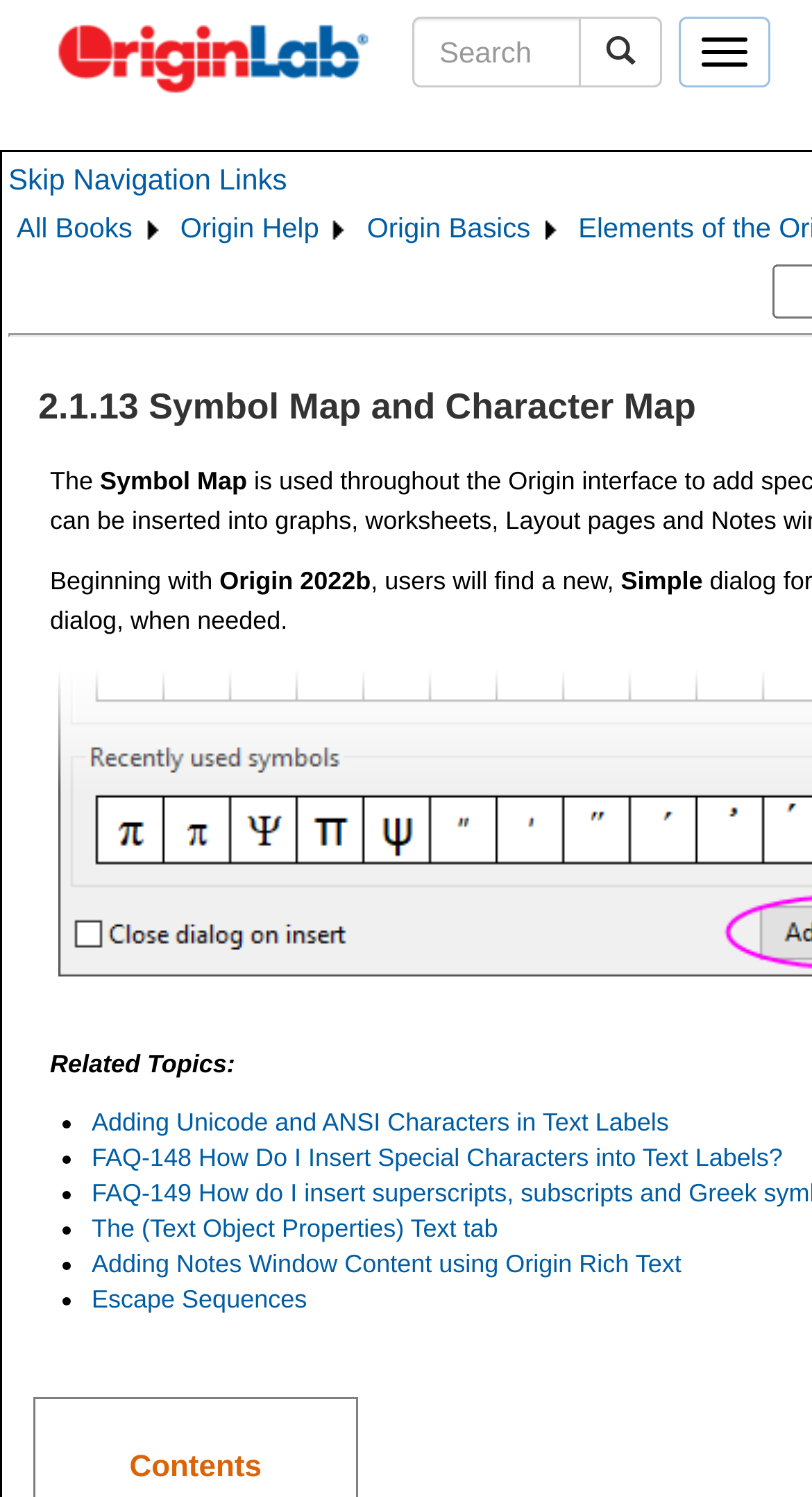Provide a brief response to the question using a single word or phrase: 
What is the topic of the 'Related Topics' section?

Special characters in text labels